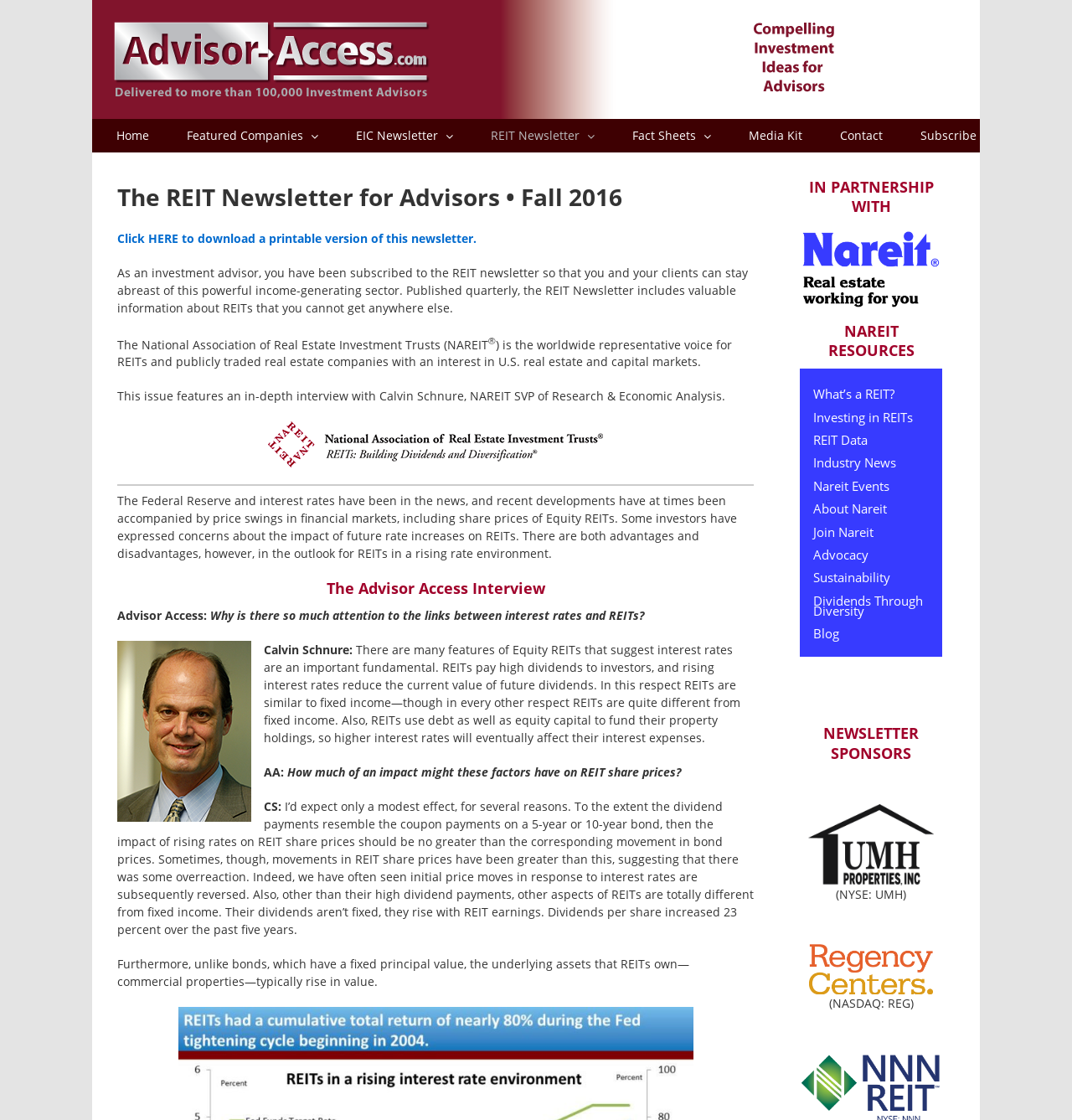Provide the bounding box coordinates for the UI element that is described by this text: "Media Kit". The coordinates should be in the form of four float numbers between 0 and 1: [left, top, right, bottom].

[0.698, 0.106, 0.748, 0.136]